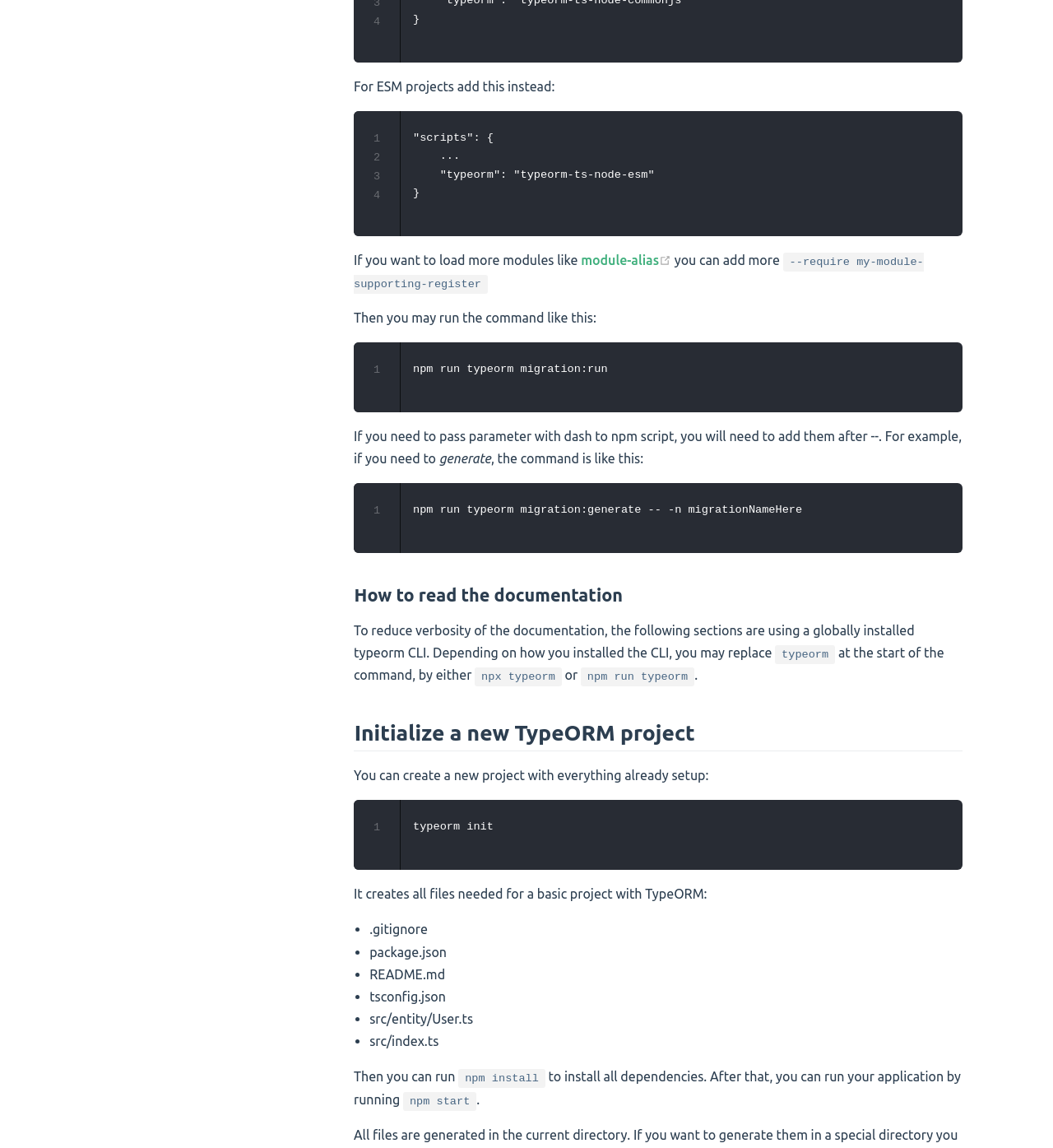Answer the question below in one word or phrase:
What is the main topic of this webpage?

TypeORM